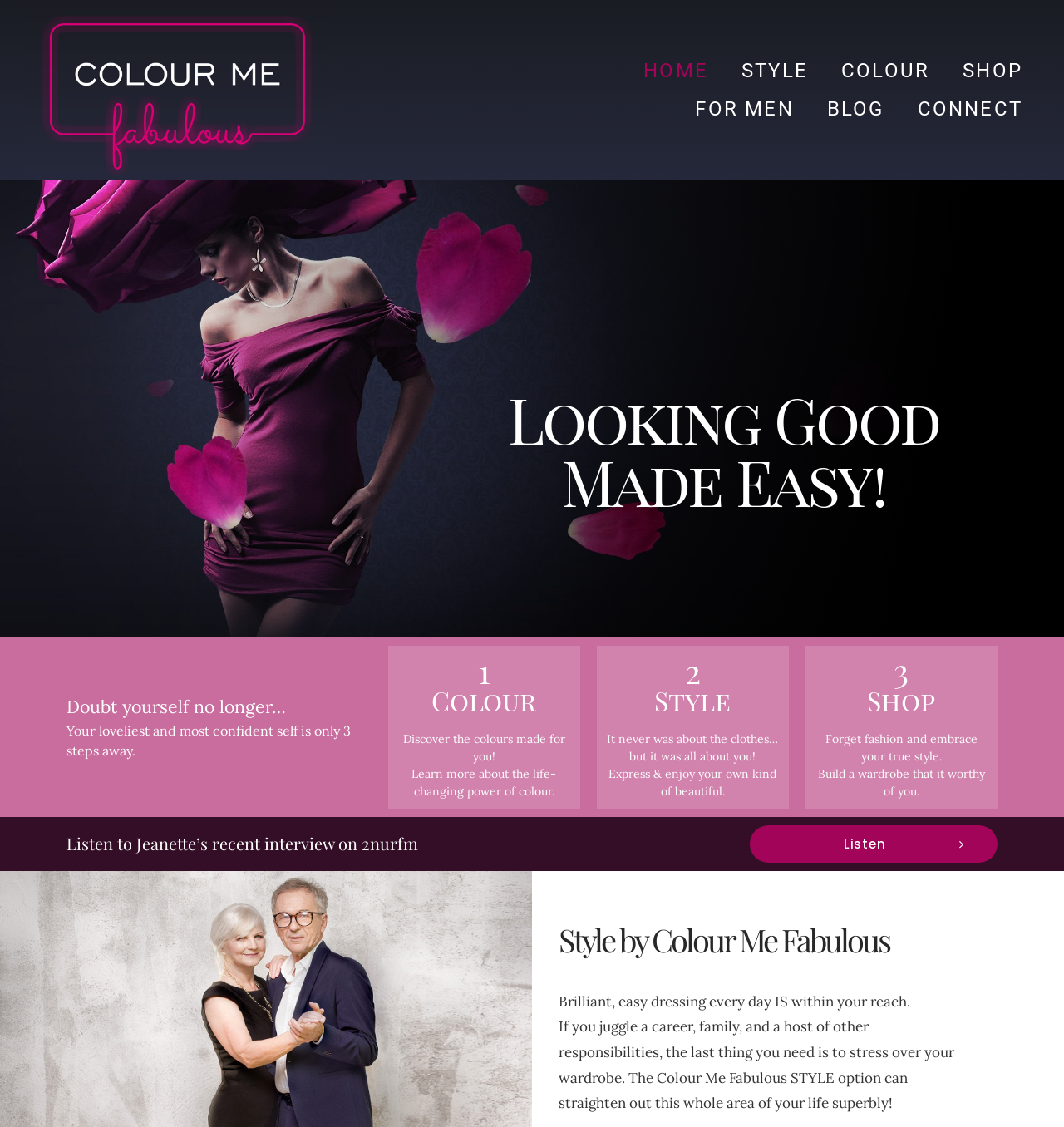What is the purpose of the 'Colour Me Fabulous STYLE' option?
Use the image to answer the question with a single word or phrase.

Easy dressing every day